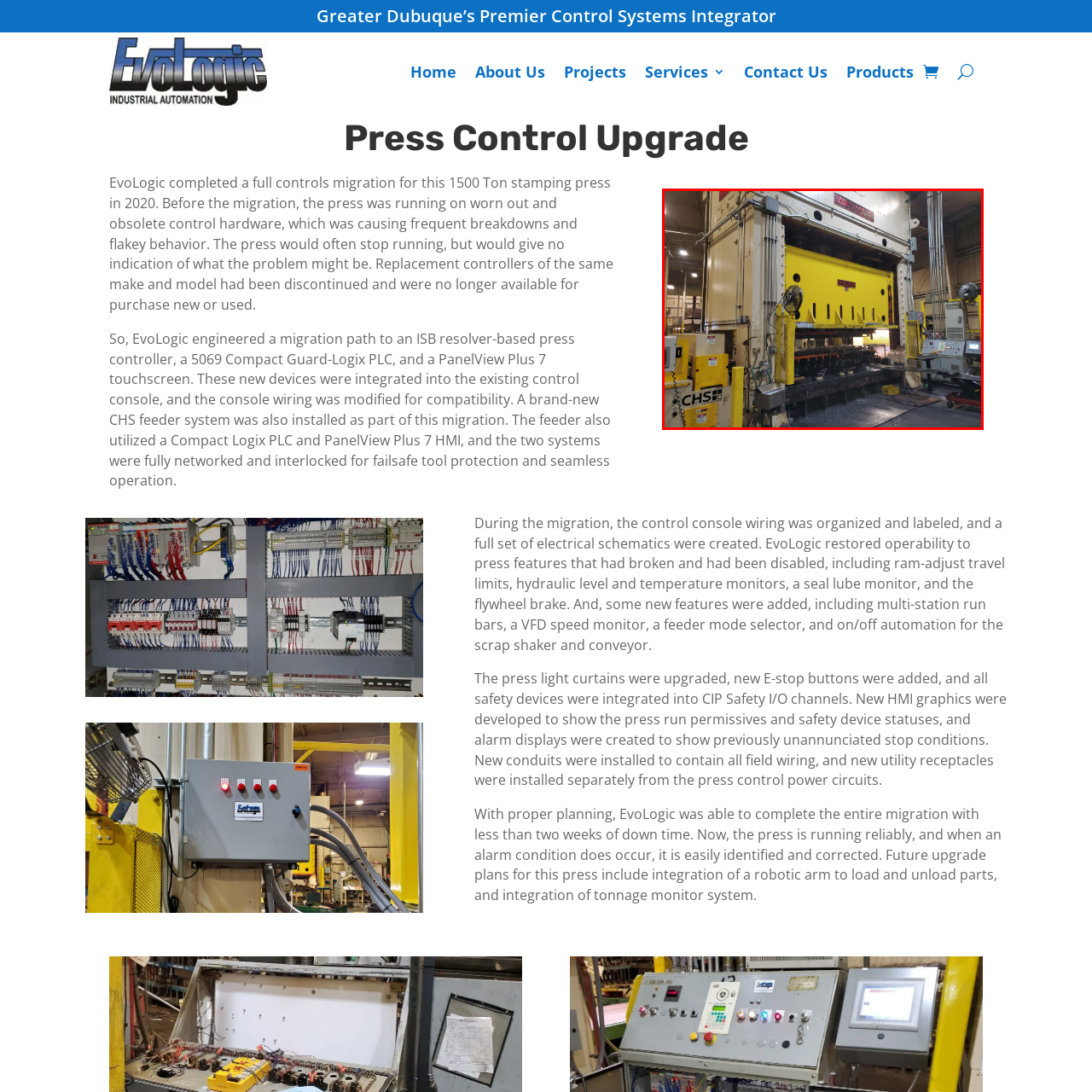Inspect the picture enclosed by the red border, Has the press undergone a controls migration? Provide your answer as a single word or phrase.

Yes